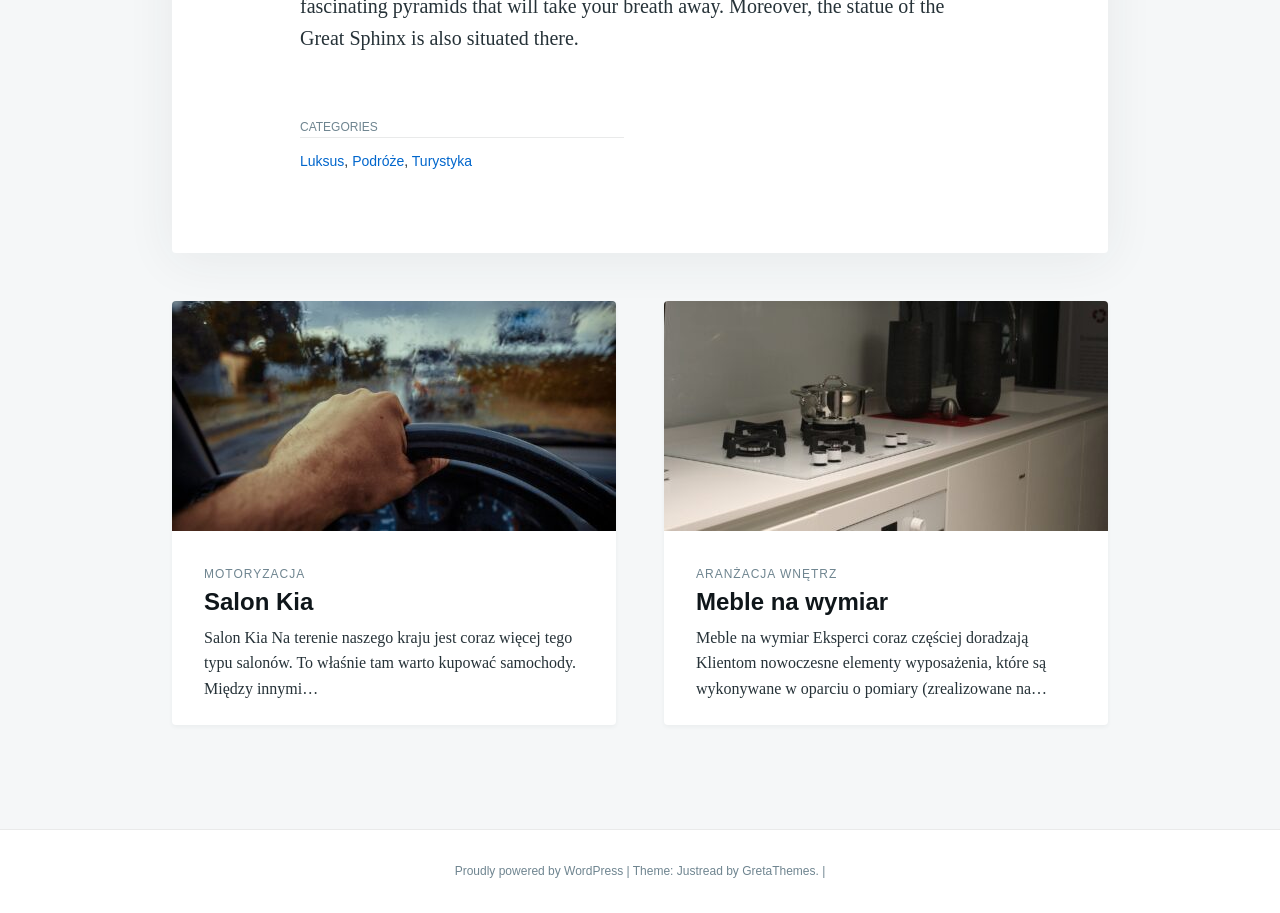Please identify the coordinates of the bounding box for the clickable region that will accomplish this instruction: "Check the website's theme information".

[0.494, 0.947, 0.58, 0.962]